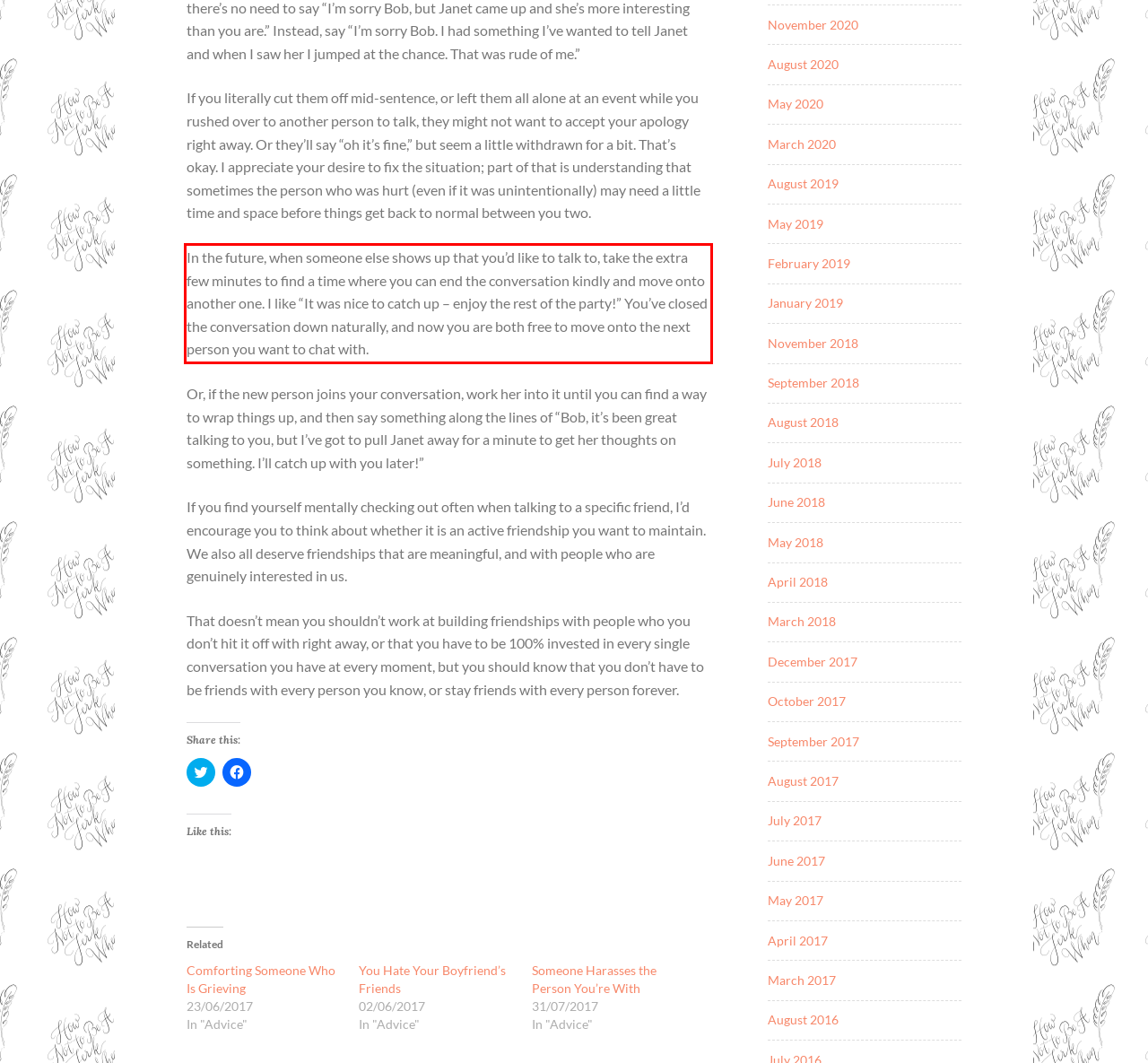You are looking at a screenshot of a webpage with a red rectangle bounding box. Use OCR to identify and extract the text content found inside this red bounding box.

In the future, when someone else shows up that you’d like to talk to, take the extra few minutes to find a time where you can end the conversation kindly and move onto another one. I like “It was nice to catch up – enjoy the rest of the party!” You’ve closed the conversation down naturally, and now you are both free to move onto the next person you want to chat with.